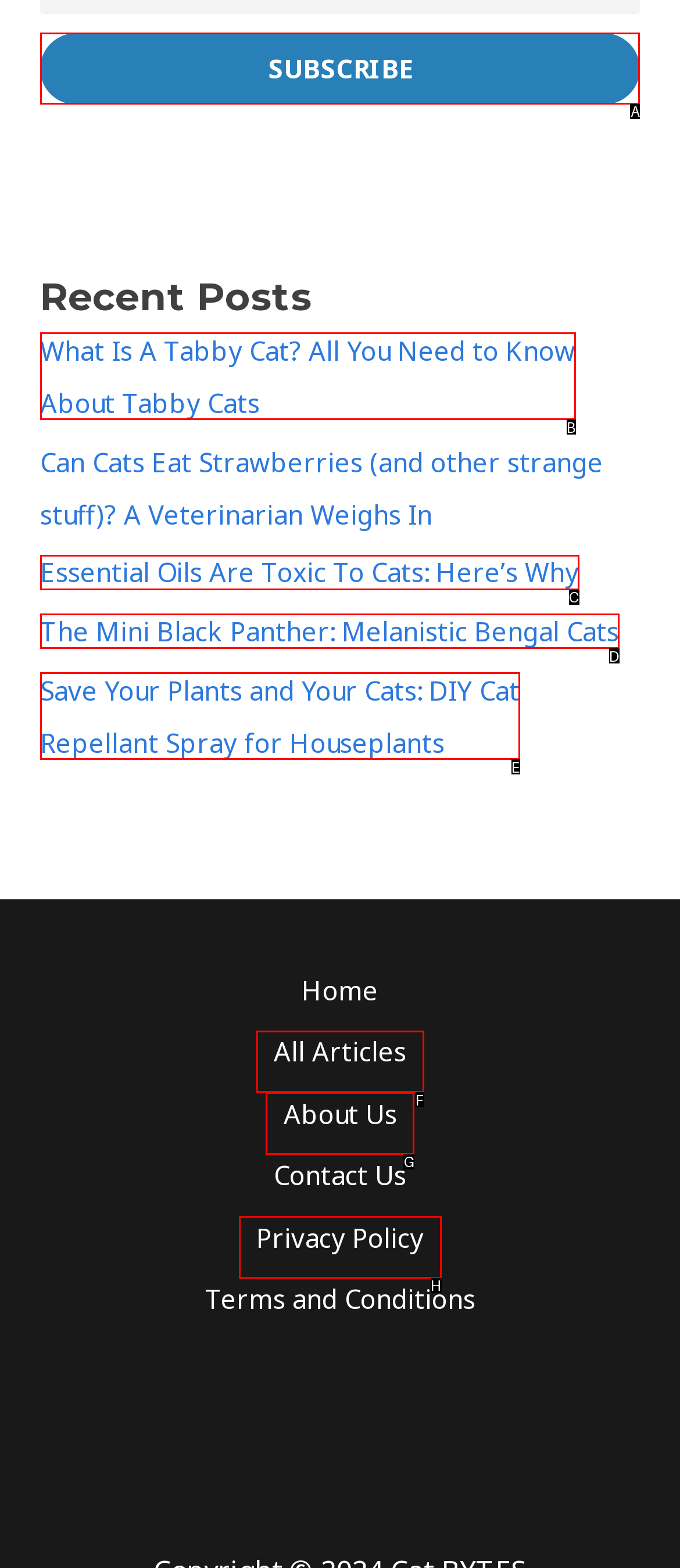Identify which option matches the following description: About Us
Answer by giving the letter of the correct option directly.

G